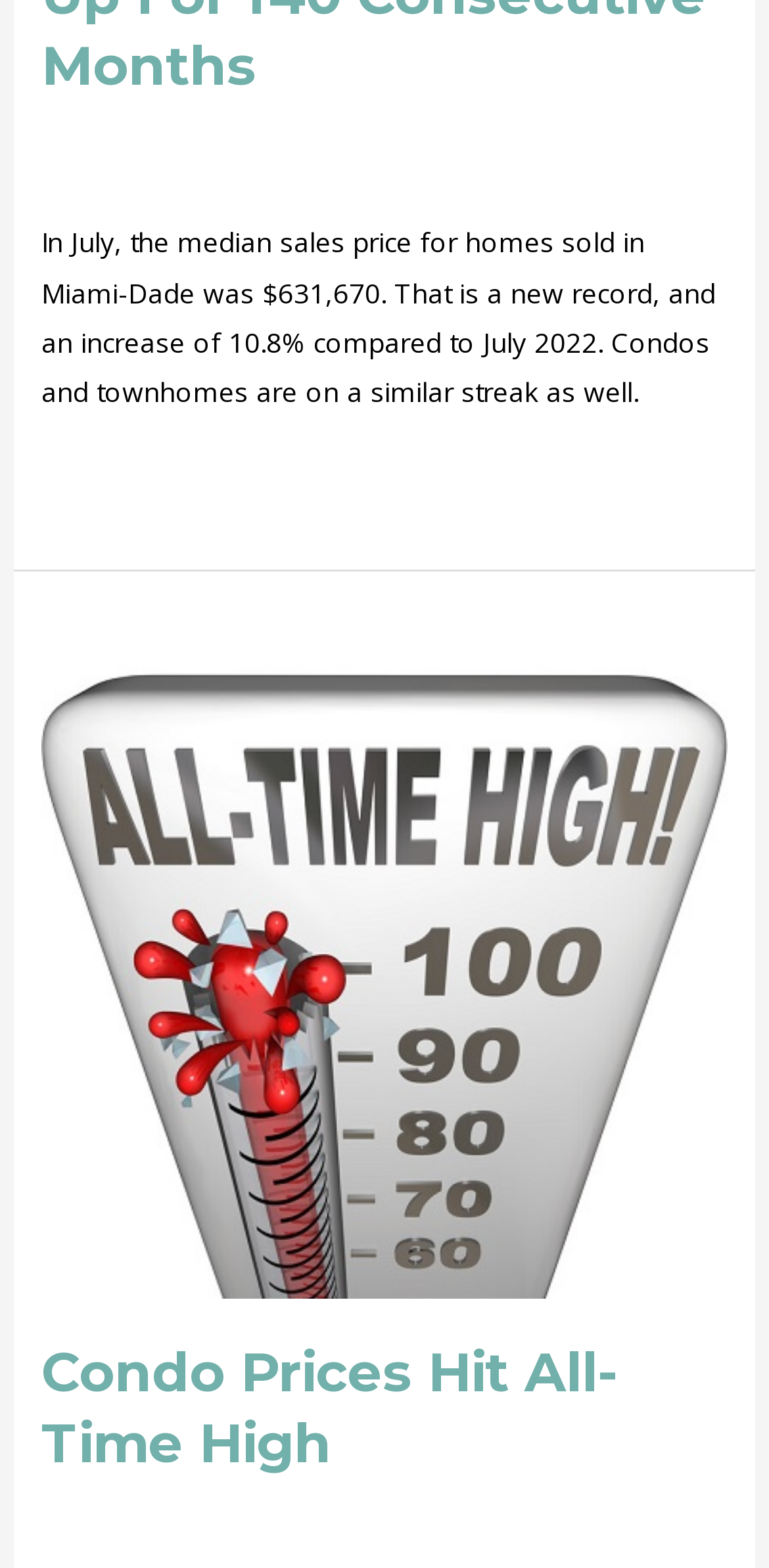Bounding box coordinates should be provided in the format (top-left x, top-left y, bottom-right x, bottom-right y) with all values between 0 and 1. Identify the bounding box for this UI element: ADMIN

[0.295, 0.975, 0.408, 0.999]